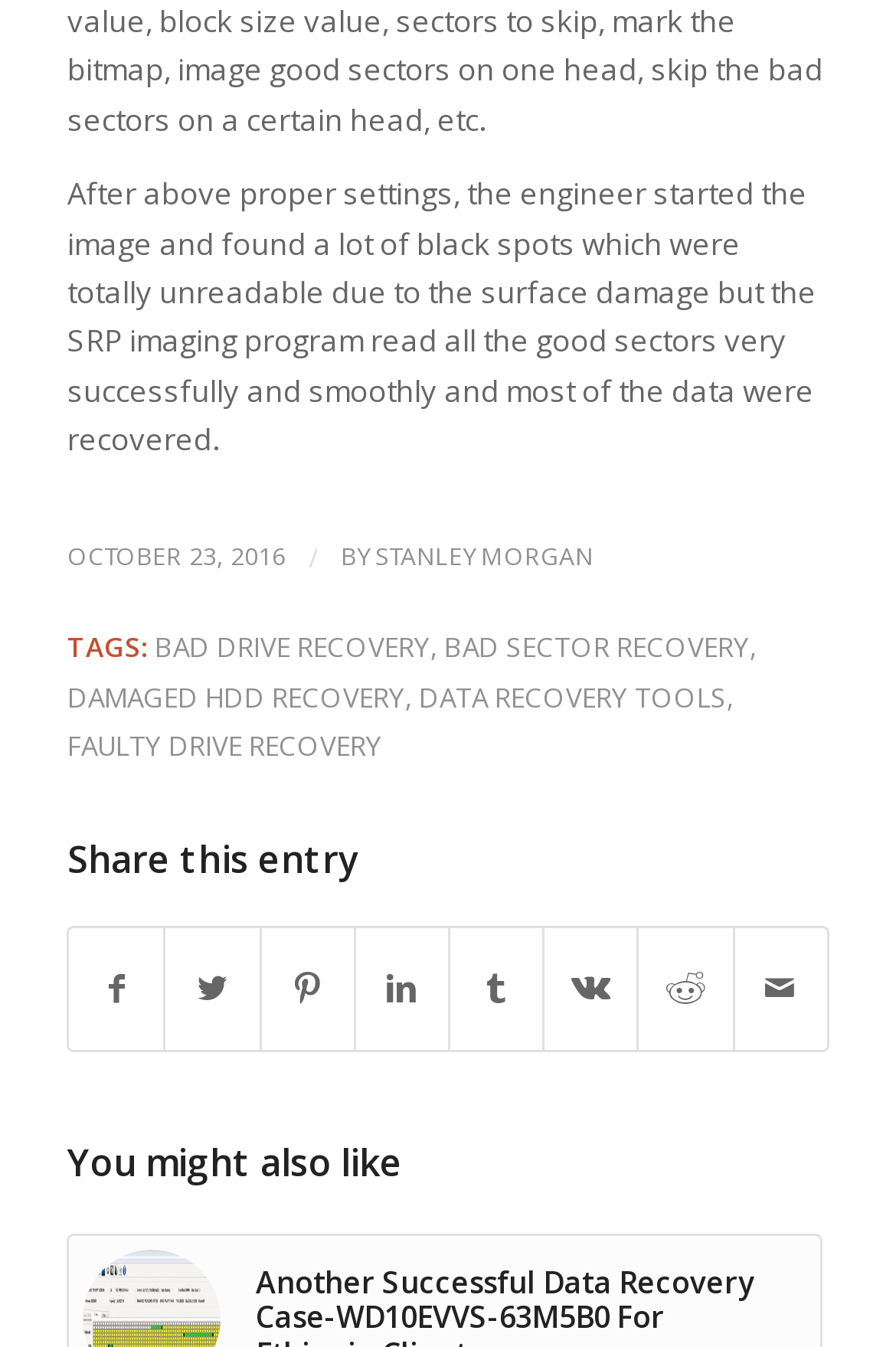Locate the bounding box coordinates of the region to be clicked to comply with the following instruction: "Visit the author's page". The coordinates must be four float numbers between 0 and 1, in the form [left, top, right, bottom].

[0.419, 0.4, 0.662, 0.424]